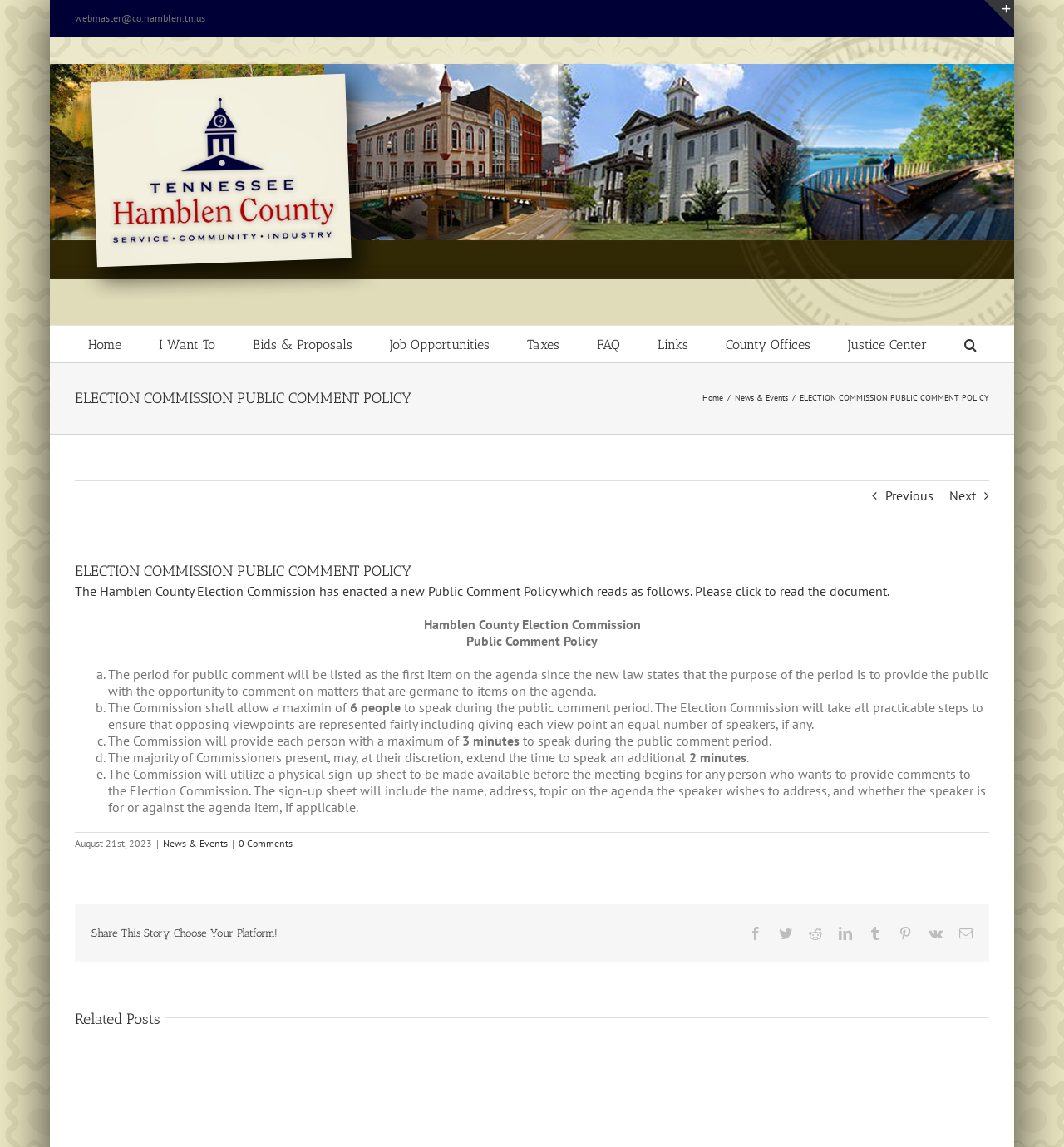Using the given element description, provide the bounding box coordinates (top-left x, top-left y, bottom-right x, bottom-right y) for the corresponding UI element in the screenshot: alt="Hamblen County Government Logo"

[0.07, 0.054, 0.358, 0.262]